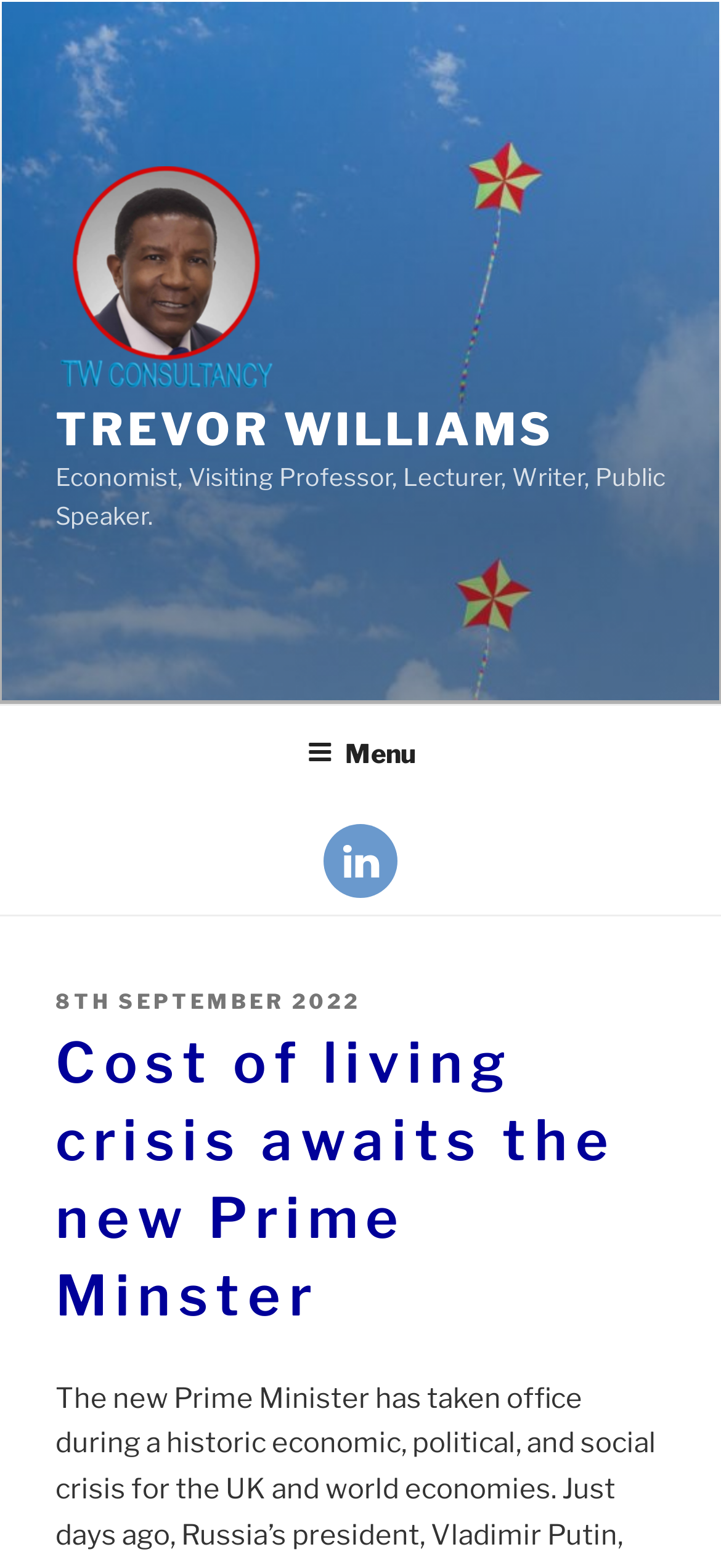Find the bounding box of the UI element described as: "Menu". The bounding box coordinates should be given as four float values between 0 and 1, i.e., [left, top, right, bottom].

[0.388, 0.451, 0.612, 0.509]